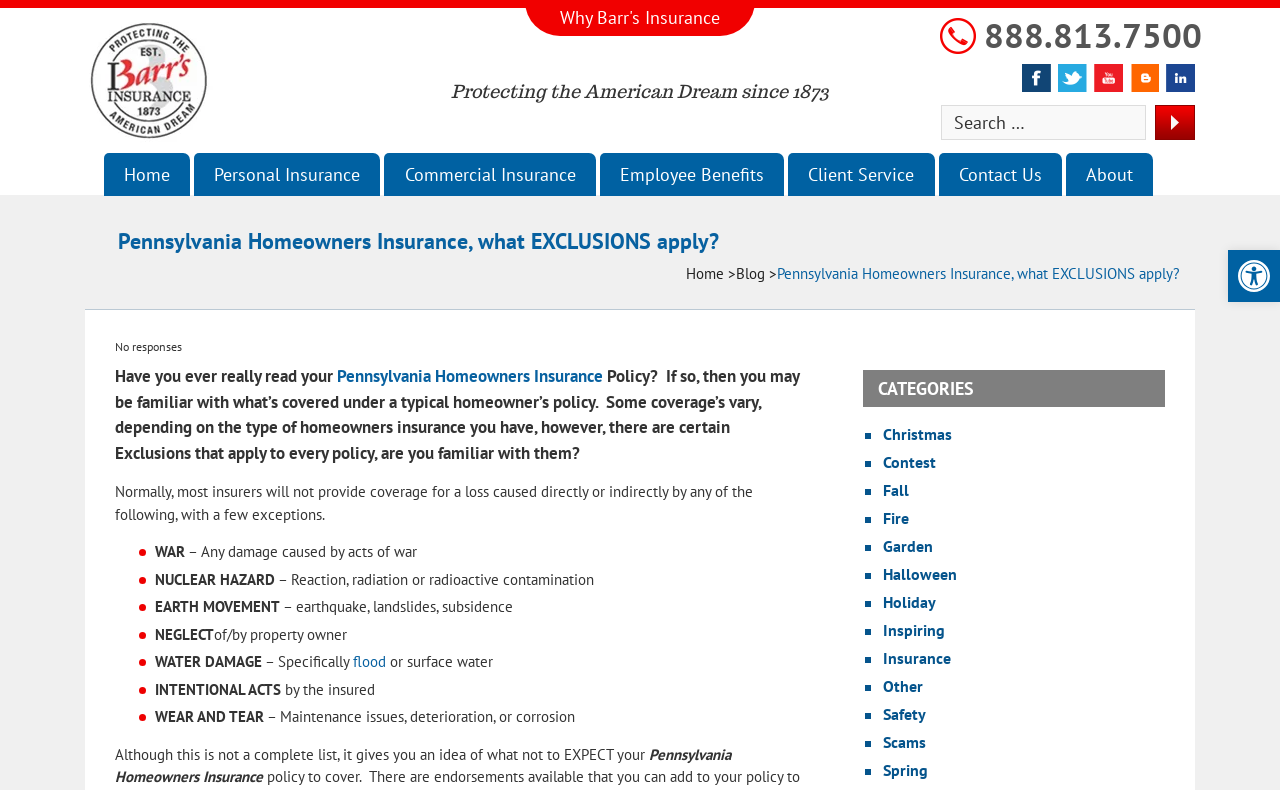Please specify the bounding box coordinates in the format (top-left x, top-left y, bottom-right x, bottom-right y), with all values as floating point numbers between 0 and 1. Identify the bounding box of the UI element described by: Open toolbar Accessibility Tools

[0.959, 0.316, 1.0, 0.382]